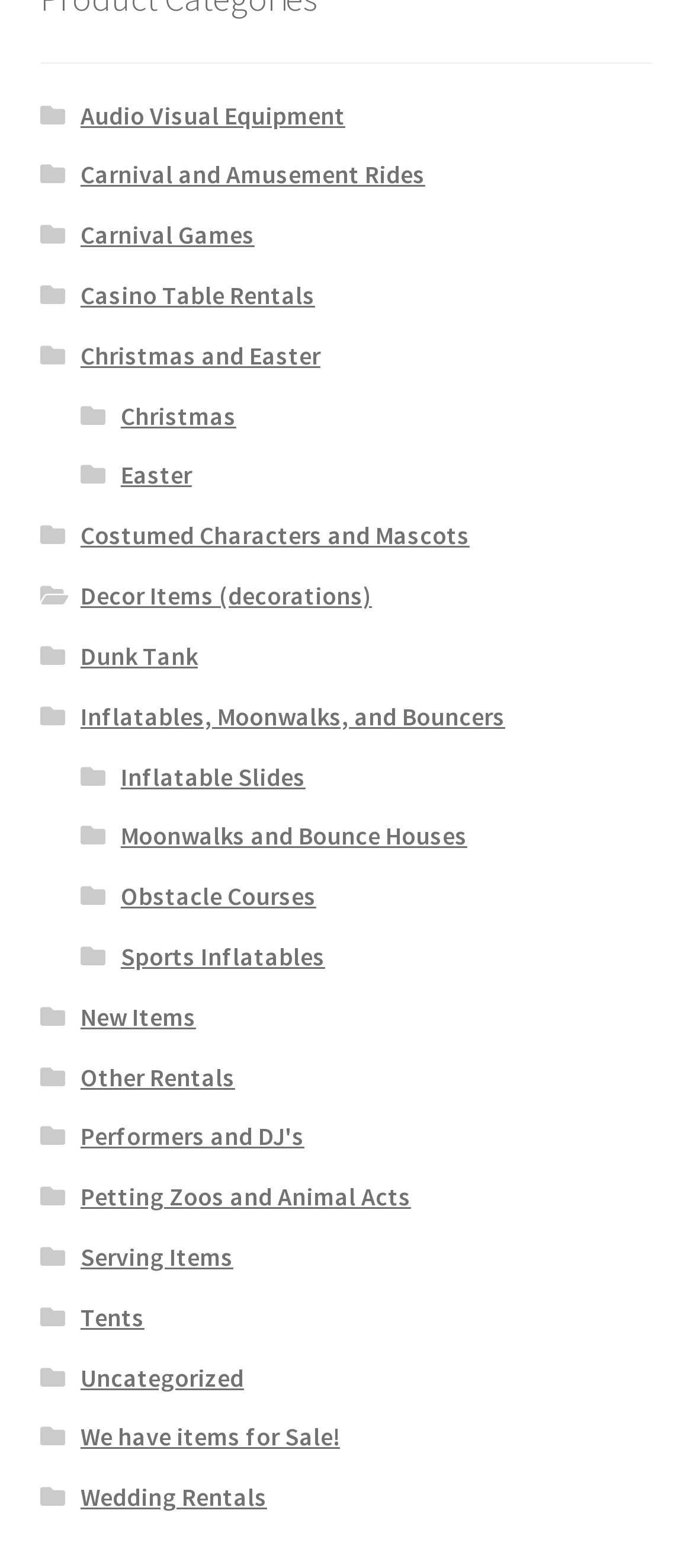Locate the bounding box of the UI element based on this description: "We have items for Sale!". Provide four float numbers between 0 and 1 as [left, top, right, bottom].

[0.116, 0.906, 0.49, 0.927]